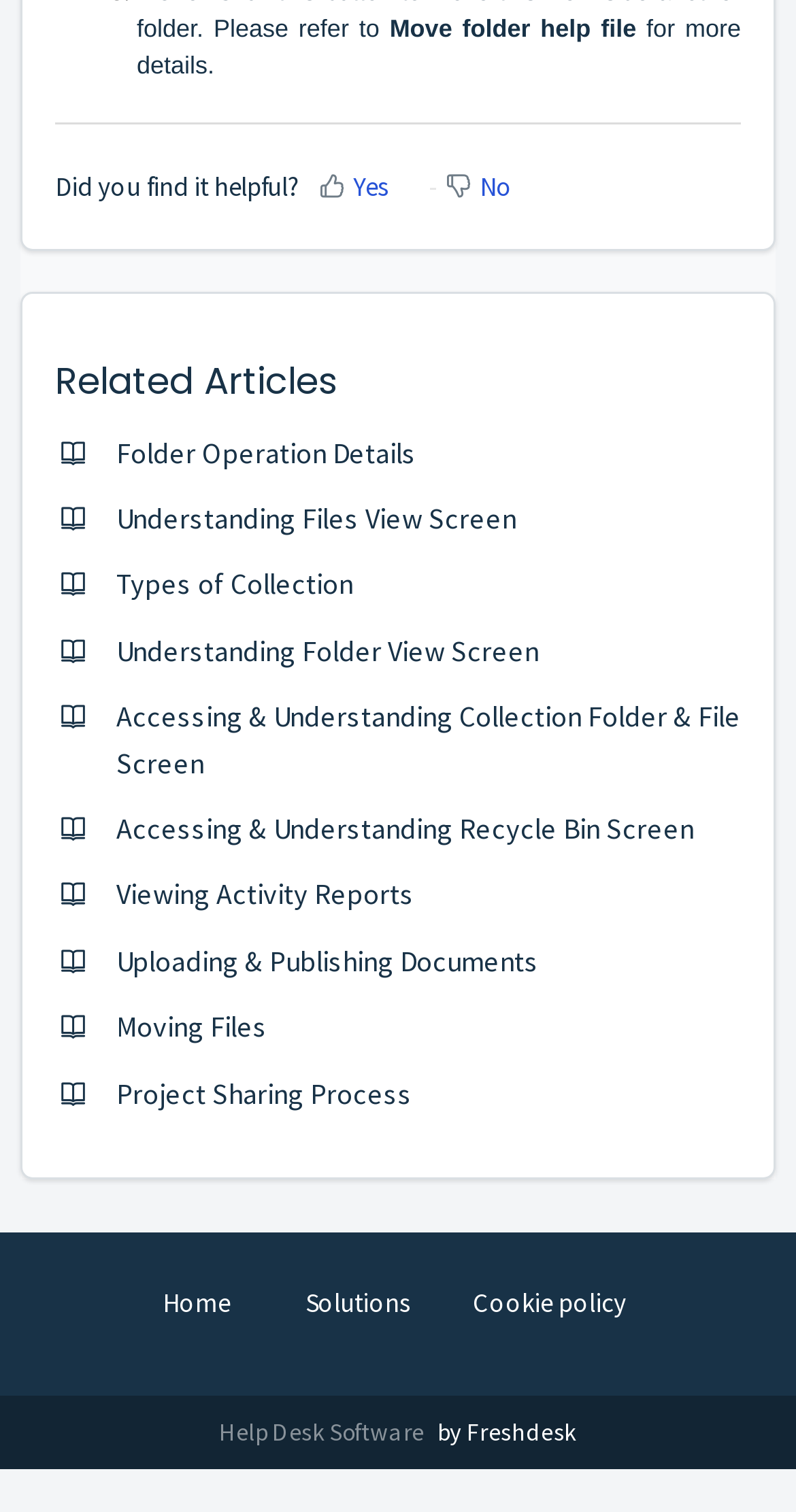Identify the coordinates of the bounding box for the element described below: "Home". Return the coordinates as four float numbers between 0 and 1: [left, top, right, bottom].

[0.178, 0.846, 0.314, 0.878]